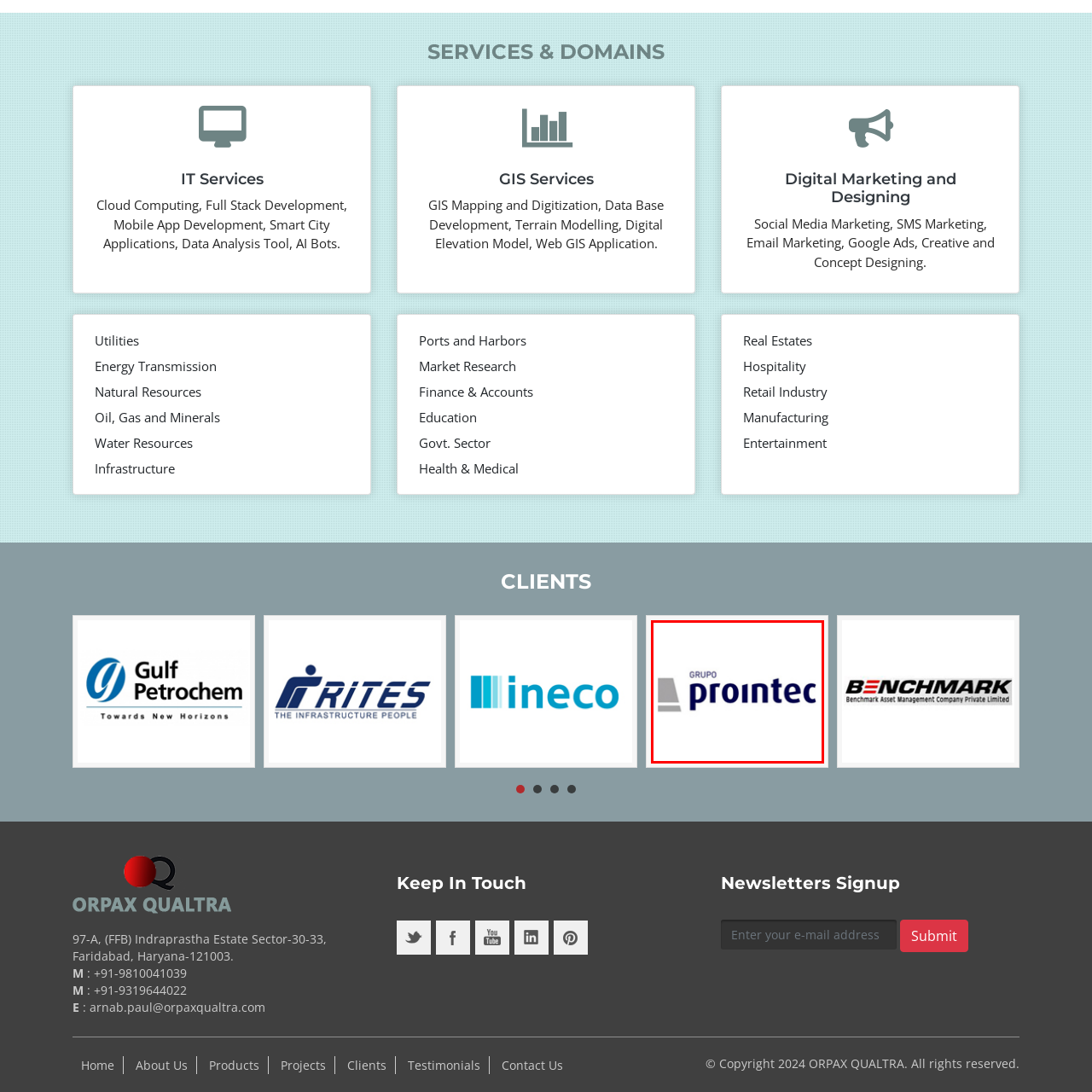Pay attention to the red boxed area, What is the style of the graphical element? Provide a one-word or short phrase response.

Sleek and modern